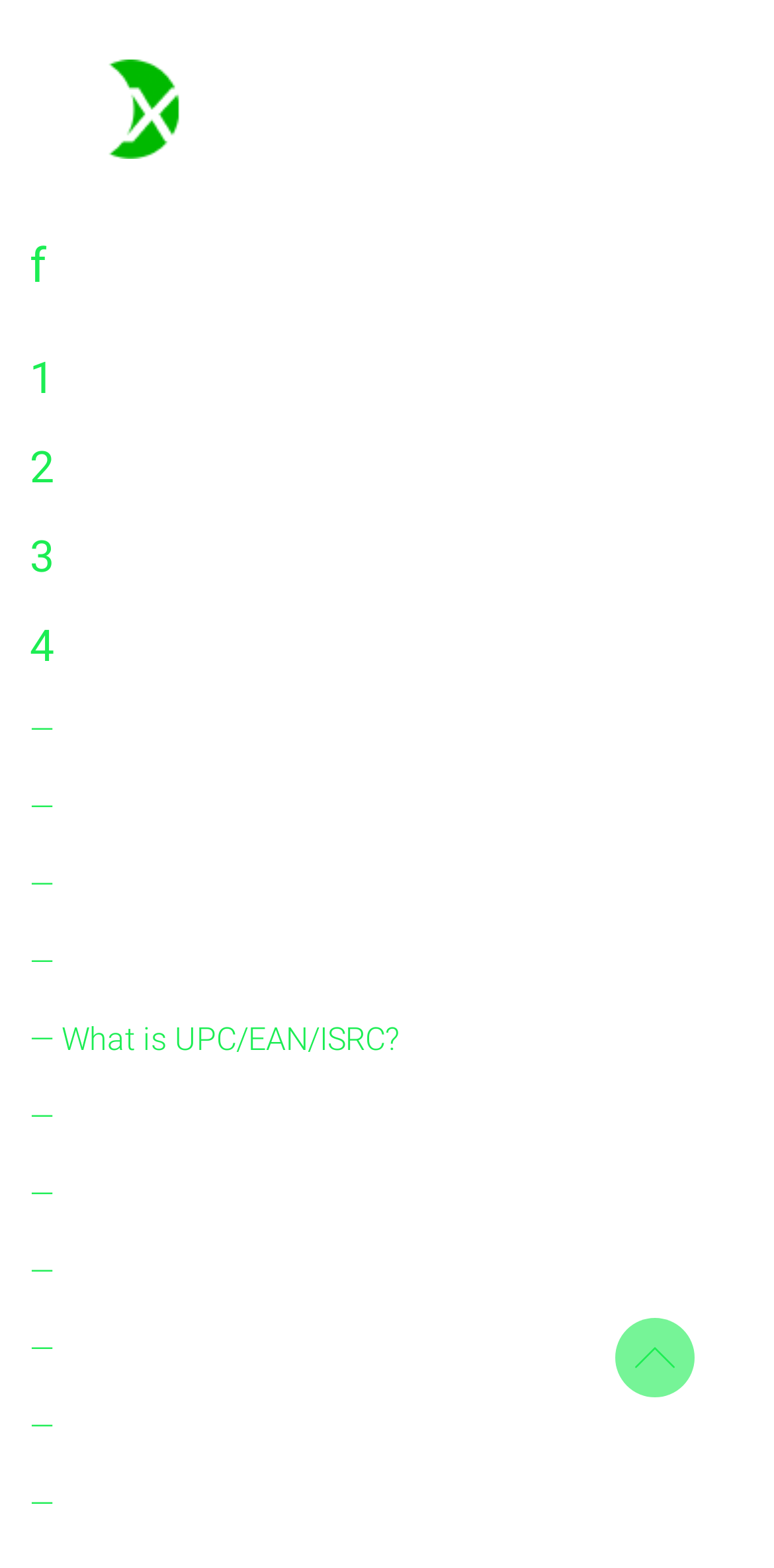Answer the question below in one word or phrase:
Are there any social media links on this webpage?

Yes